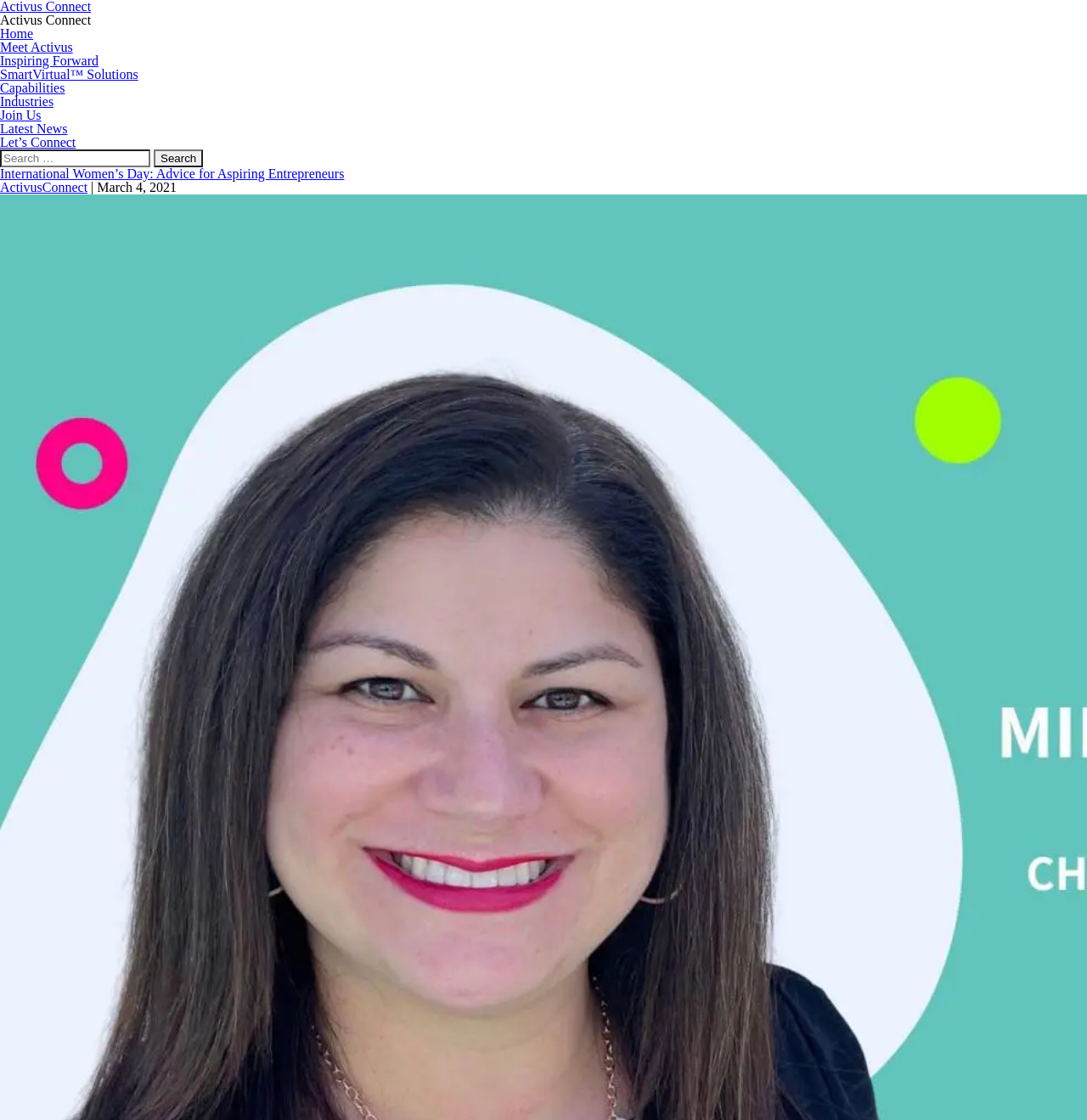Identify the bounding box coordinates for the region of the element that should be clicked to carry out the instruction: "search for something". The bounding box coordinates should be four float numbers between 0 and 1, i.e., [left, top, right, bottom].

[0.141, 0.133, 0.187, 0.149]